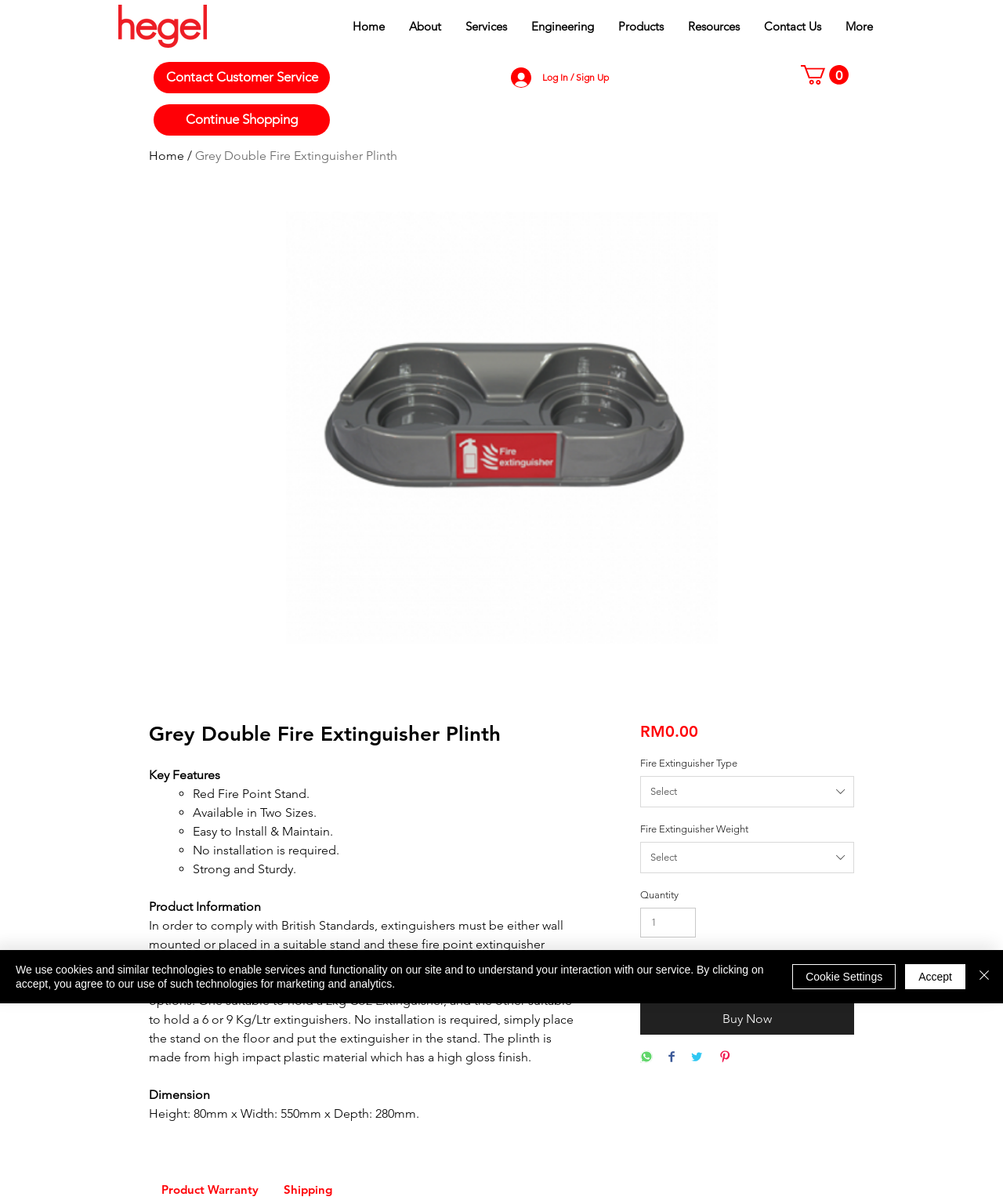Please answer the following question as detailed as possible based on the image: 
What is the purpose of the product?

I found the purpose of the product by reading the product description on the webpage. The description says that the product is 'ideal for use in any property' and that it 'securely hold[s] fire extinguishers'. This suggests that the purpose of the product is to hold fire extinguishers.